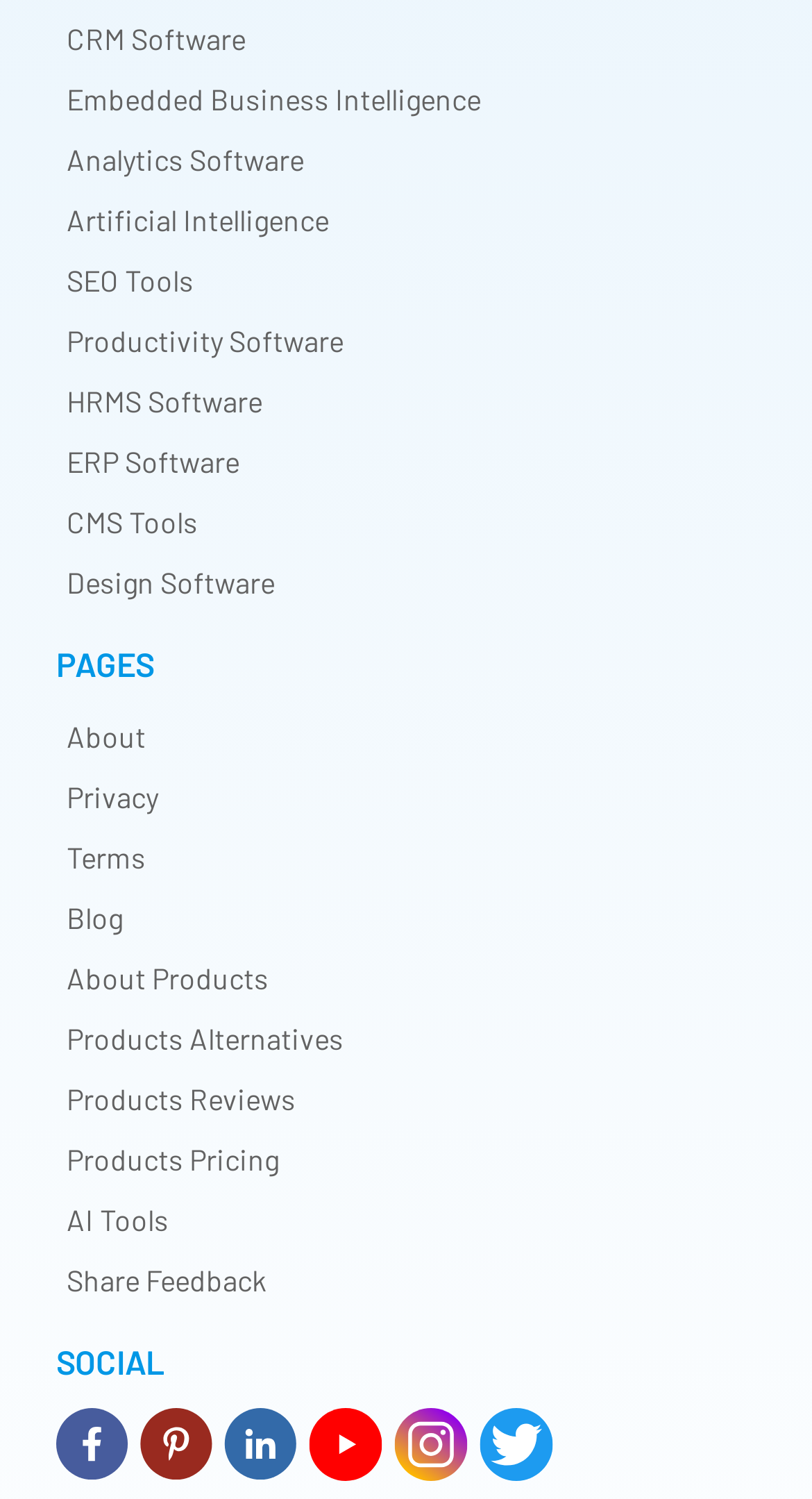Please determine the bounding box of the UI element that matches this description: About. The coordinates should be given as (top-left x, top-left y, bottom-right x, bottom-right y), with all values between 0 and 1.

[0.082, 0.479, 0.179, 0.503]